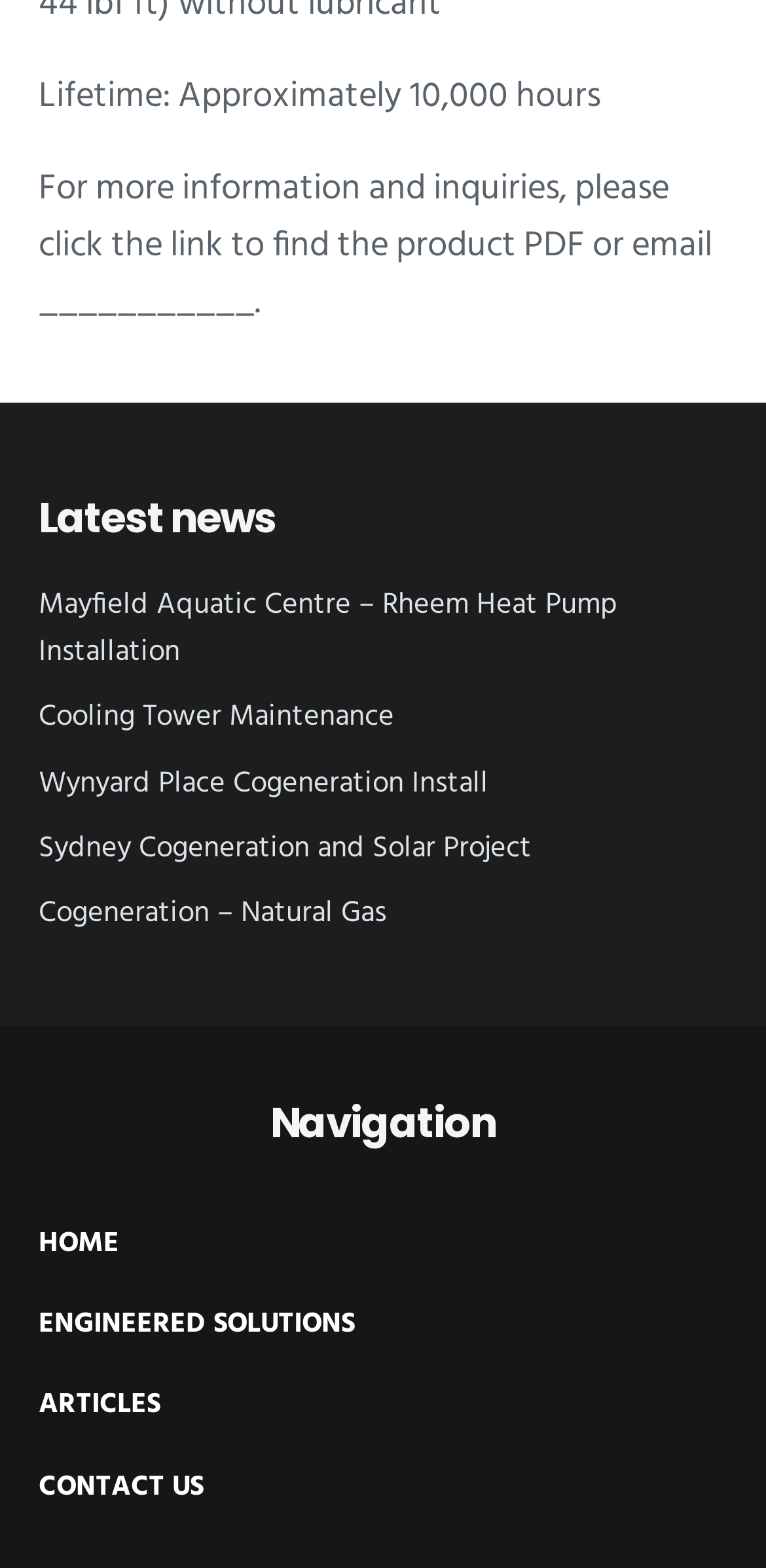Determine the bounding box coordinates for the area that should be clicked to carry out the following instruction: "View articles".

[0.05, 0.882, 0.209, 0.912]